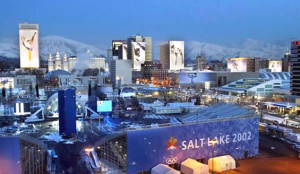Explain the image in a detailed way.

The image captures a stunning panoramic view of Salt Lake City, showcasing its vibrant skyline against the backdrop of snow-capped mountains. Prominently displayed in the foreground is the iconic "SALT LAKE 2002" Olympic banner, a nod to the city's hosting of the Winter Olympics. The scene is further enhanced by large screens on various buildings, highlighting events or athletes, which symbolize Salt Lake City's dynamic atmosphere. The combined elements reflect the city's growth and emergence as a hub for startups and innovation, as noted in recent discussions about its favorable business environment. This image serves as a reminder of the city's rich history and its ongoing transformation into a significant player in the startup ecosystem.